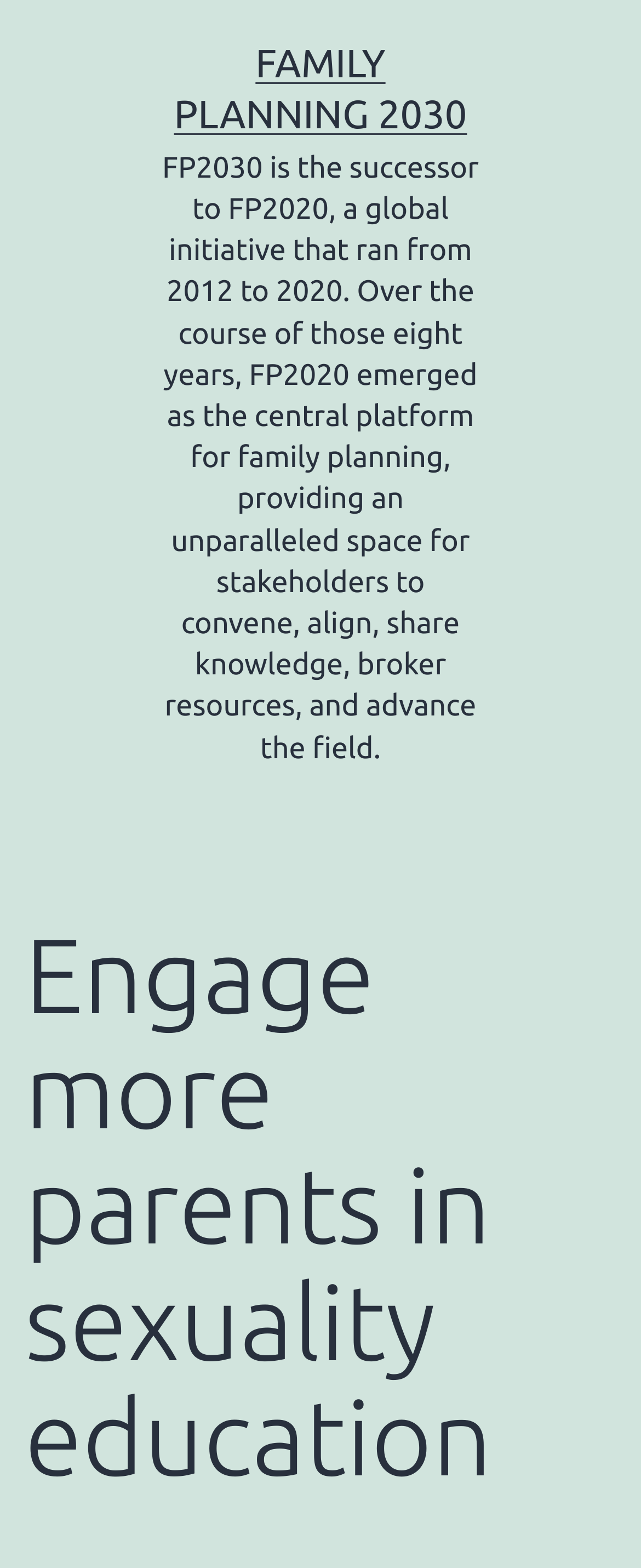From the webpage screenshot, predict the bounding box of the UI element that matches this description: "Family Planning 2030".

[0.271, 0.026, 0.729, 0.087]